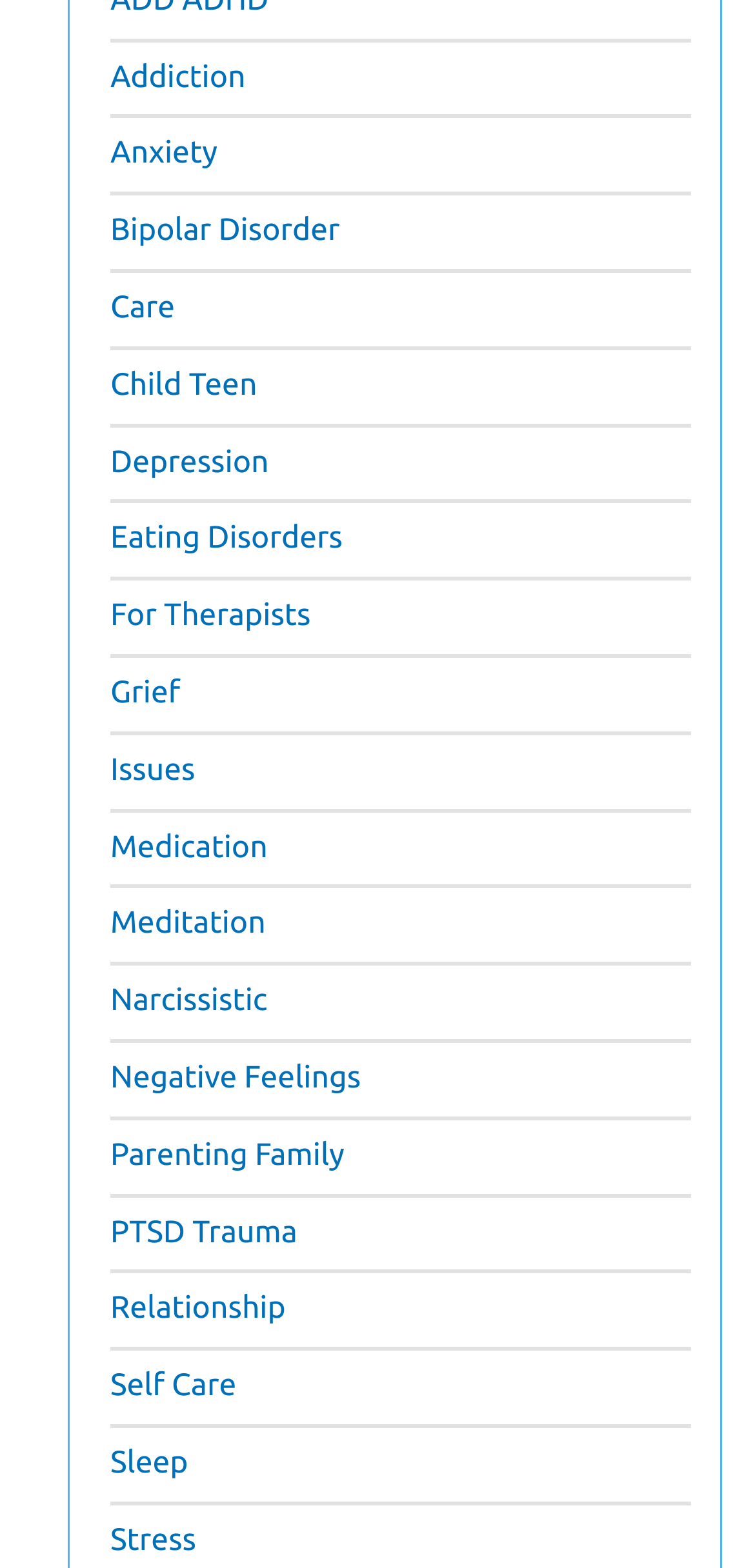What is the last mental health topic listed? From the image, respond with a single word or brief phrase.

Stress